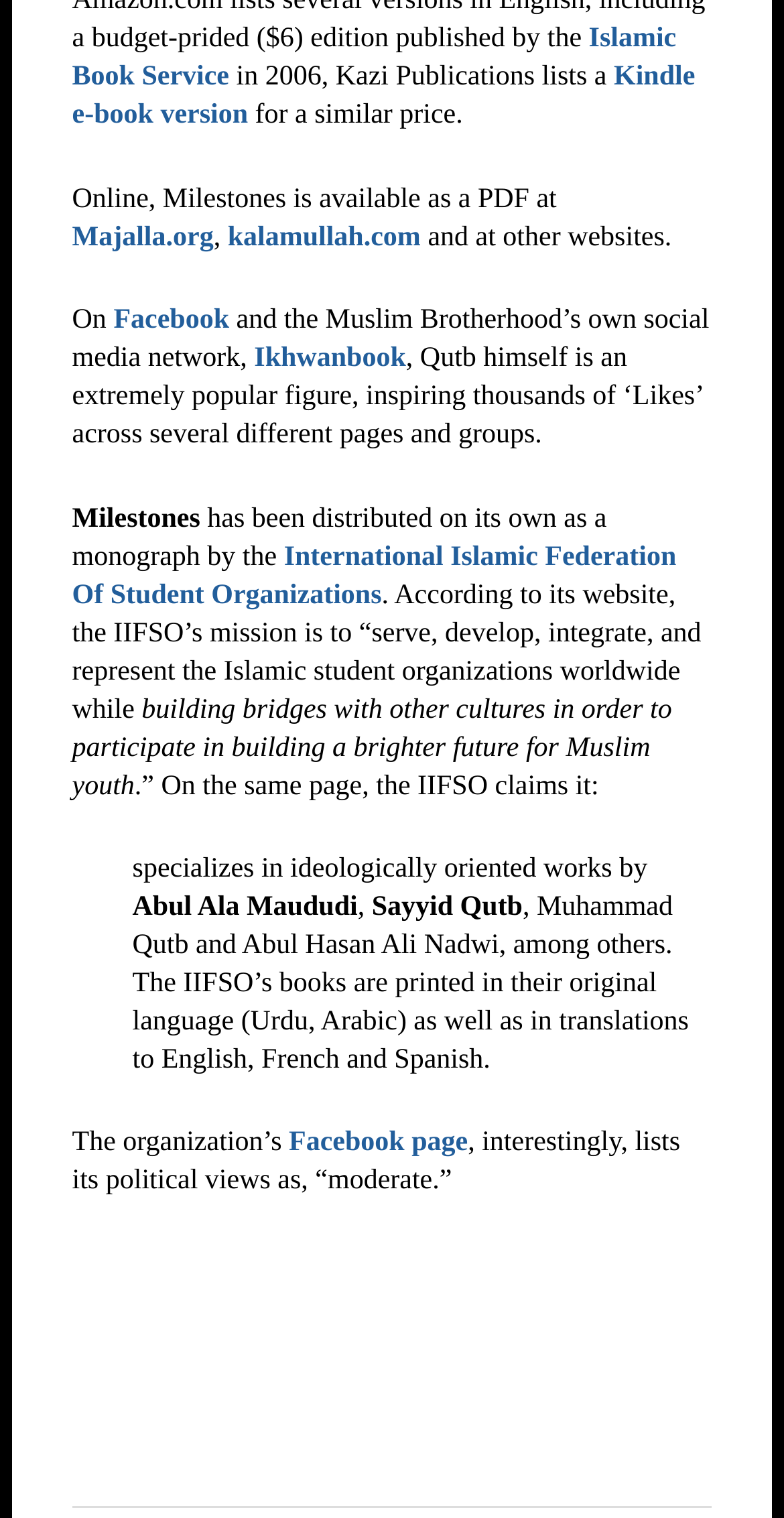What is the name of the book mentioned?
Carefully analyze the image and provide a thorough answer to the question.

The name of the book mentioned is 'Milestones' which is mentioned in the text 'Milestones has been distributed on its own as a monograph by the'.